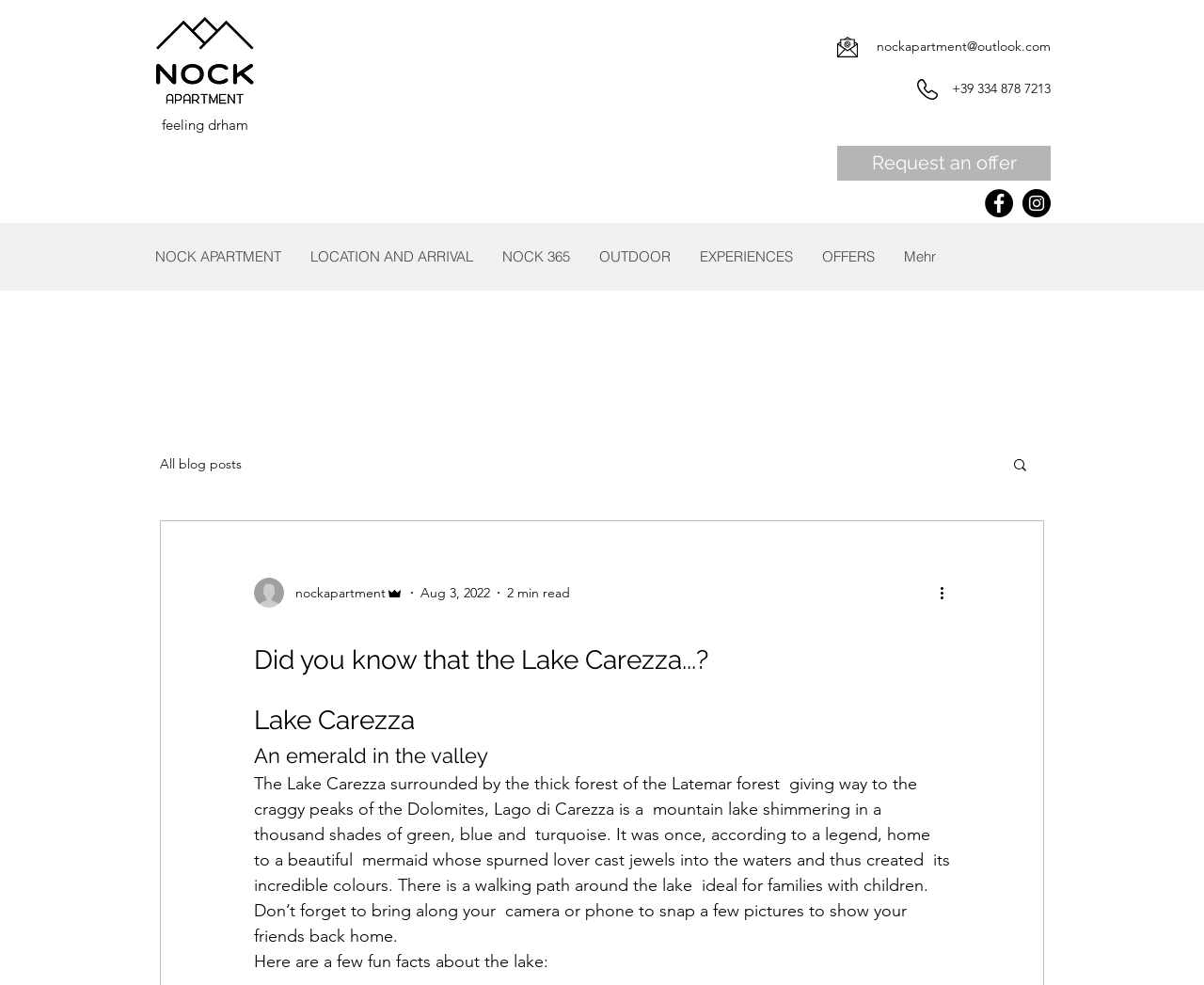Refer to the image and provide an in-depth answer to the question:
What is the phone number to request an offer?

I found the answer by looking at the contact information section on the webpage, where it displays the phone number '+39 334 878 7213' next to the 'Request an offer' button.